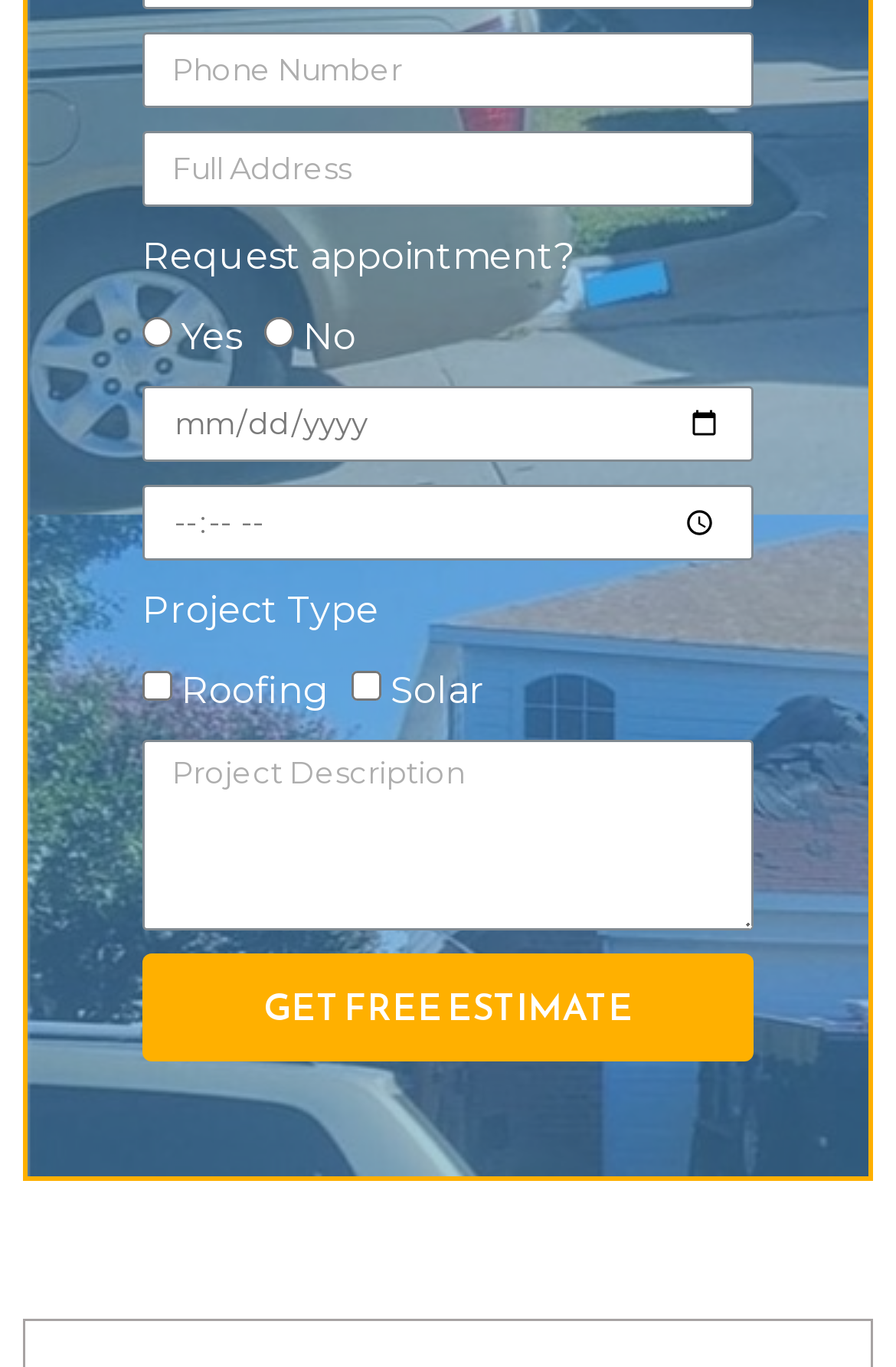Please identify the bounding box coordinates of the area that needs to be clicked to follow this instruction: "Enter phone number".

[0.159, 0.023, 0.841, 0.079]